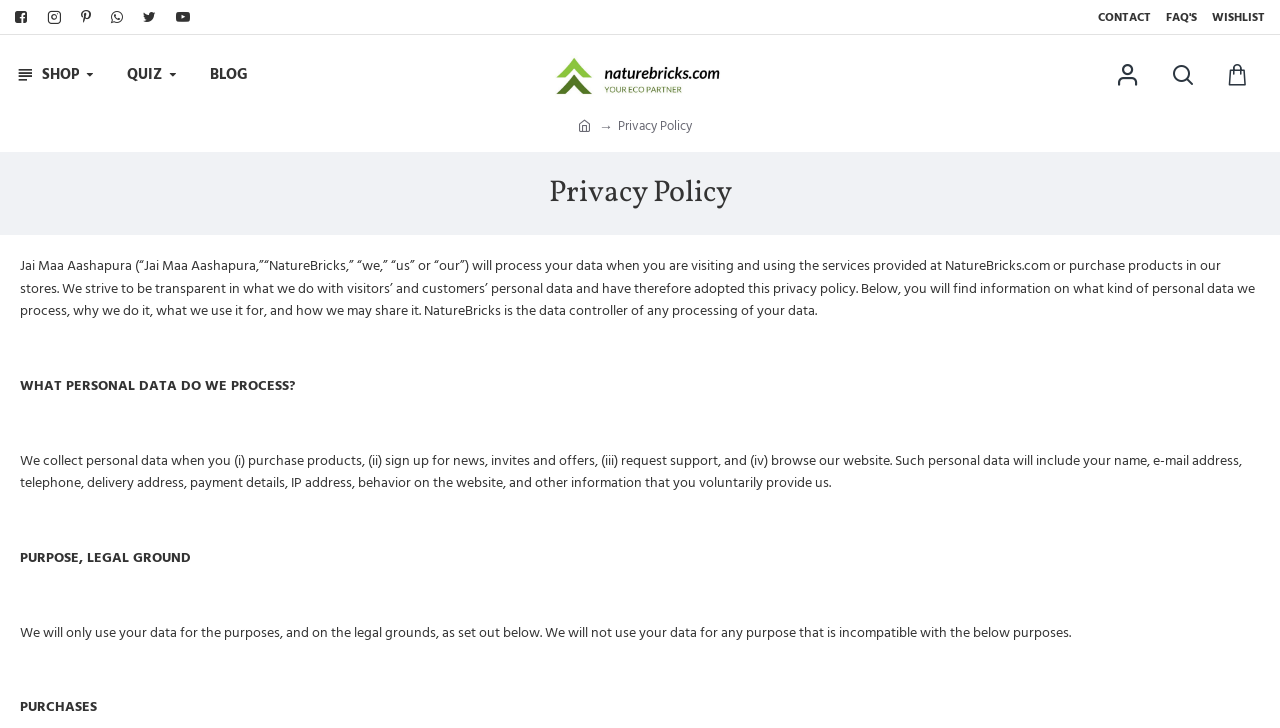What is the name of the website mentioned in the privacy policy?
Using the image, elaborate on the answer with as much detail as possible.

The website name is mentioned in the first paragraph of the privacy policy as 'NatureBricks.com'.